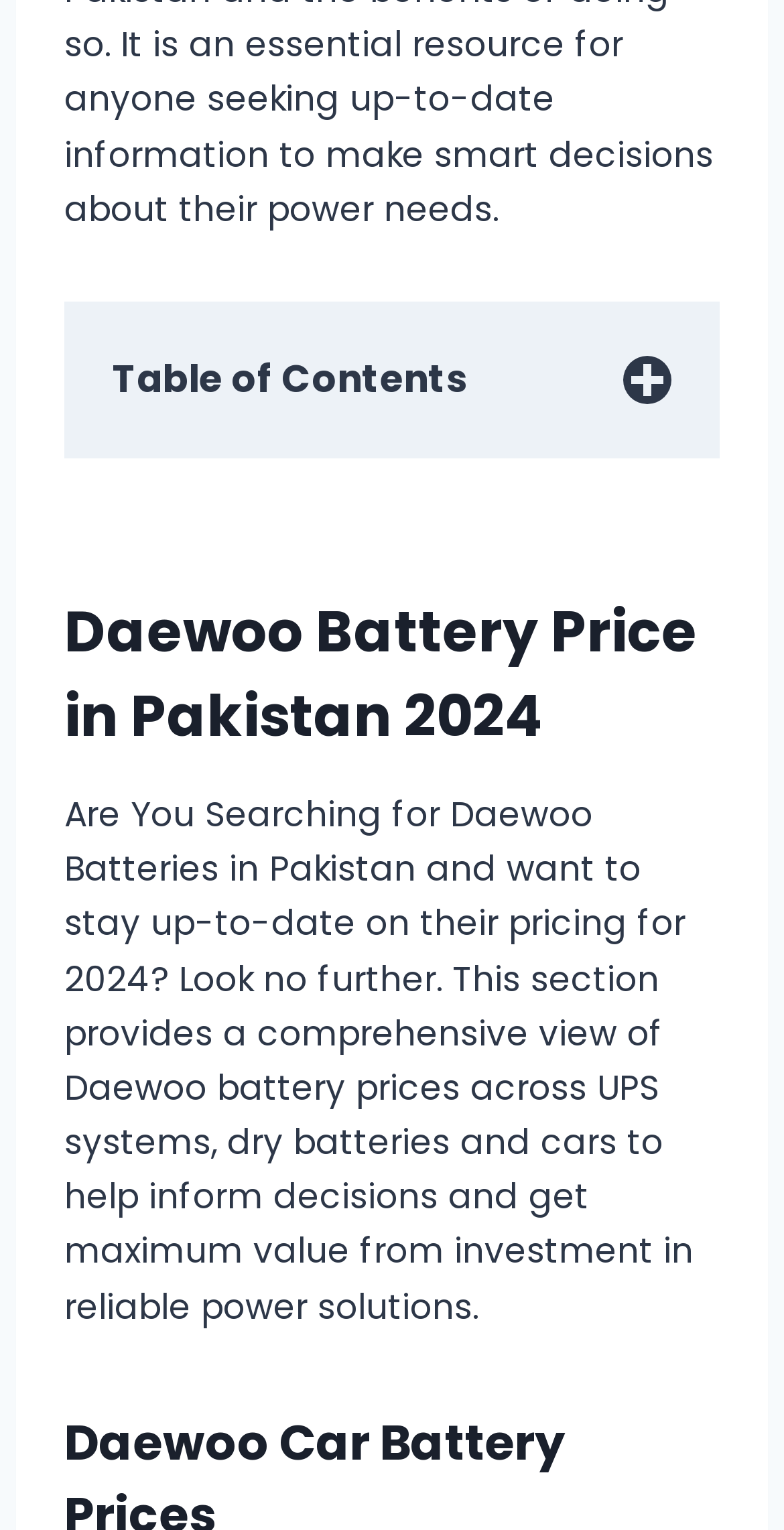Answer the question using only a single word or phrase: 
What types of Daewoo batteries are discussed on this webpage?

UPS, dry, car